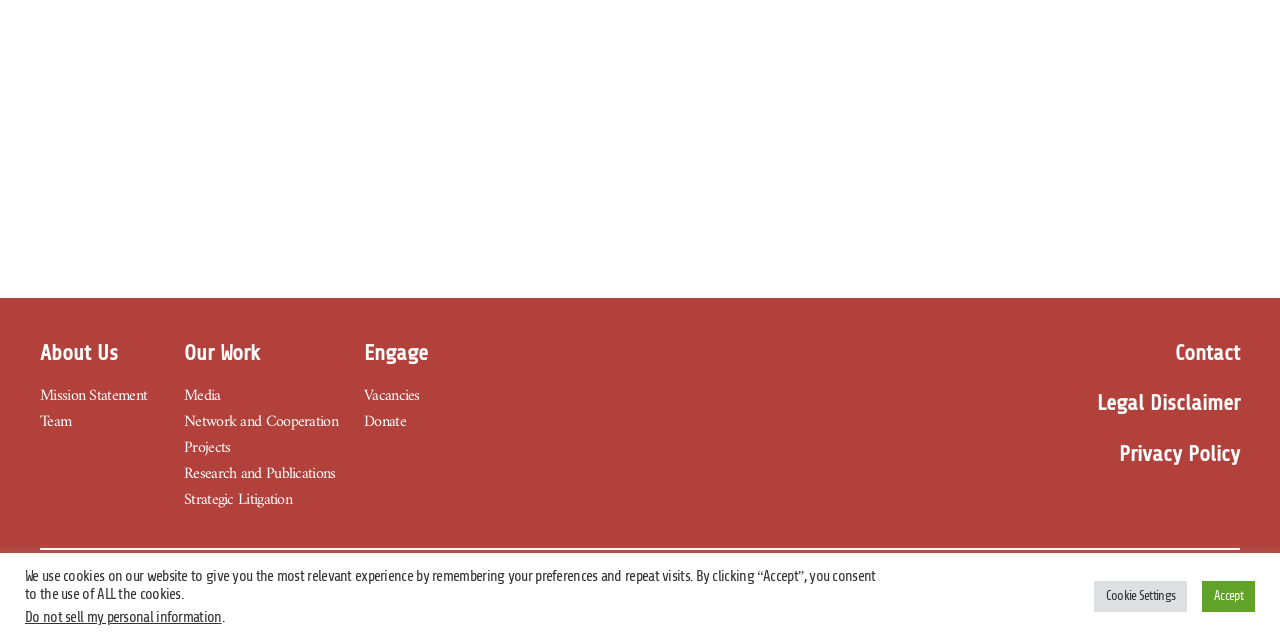Locate the UI element that matches the description Developed by VORTEC in the webpage screenshot. Return the bounding box coordinates in the format (top-left x, top-left y, bottom-right x, bottom-right y), with values ranging from 0 to 1.

[0.477, 0.933, 0.58, 0.973]